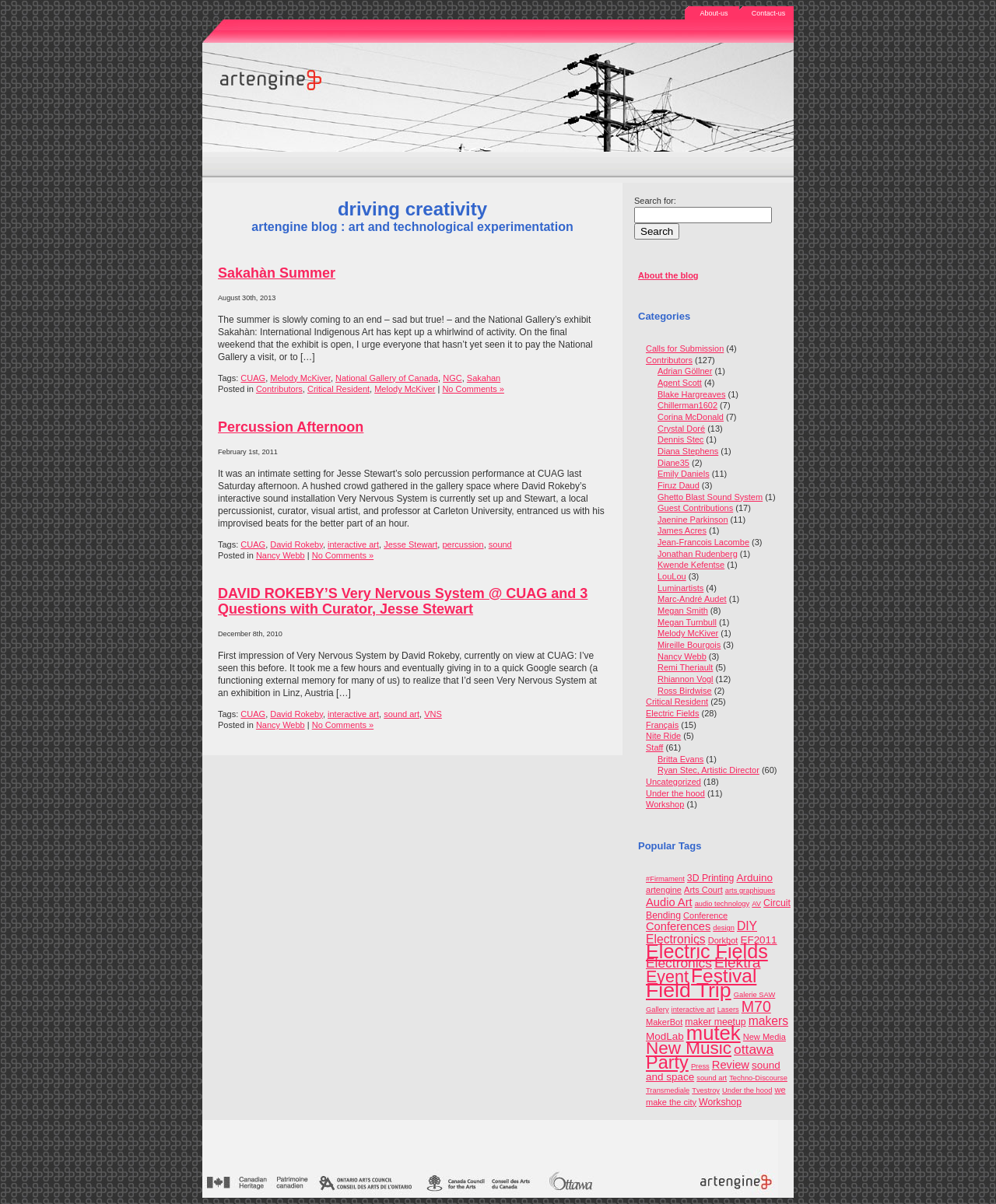Show the bounding box coordinates for the HTML element as described: "Nite Ride".

[0.648, 0.607, 0.684, 0.615]